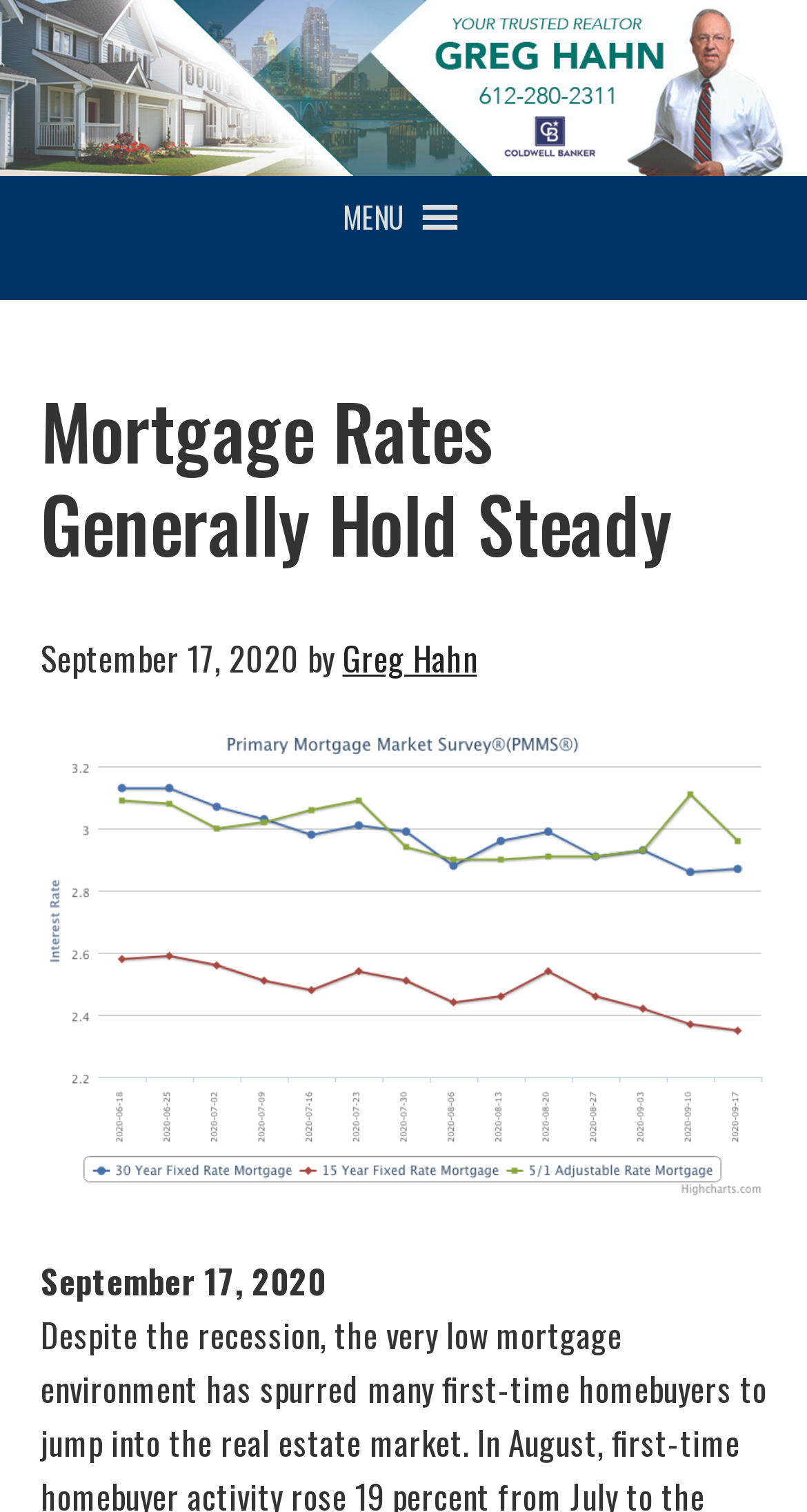Carefully observe the image and respond to the question with a detailed answer:
Is there a link at the bottom of the page?

I found the link at the bottom of the page by looking at the link element with no text, which is located at the bottom of the page based on its bounding box coordinates.